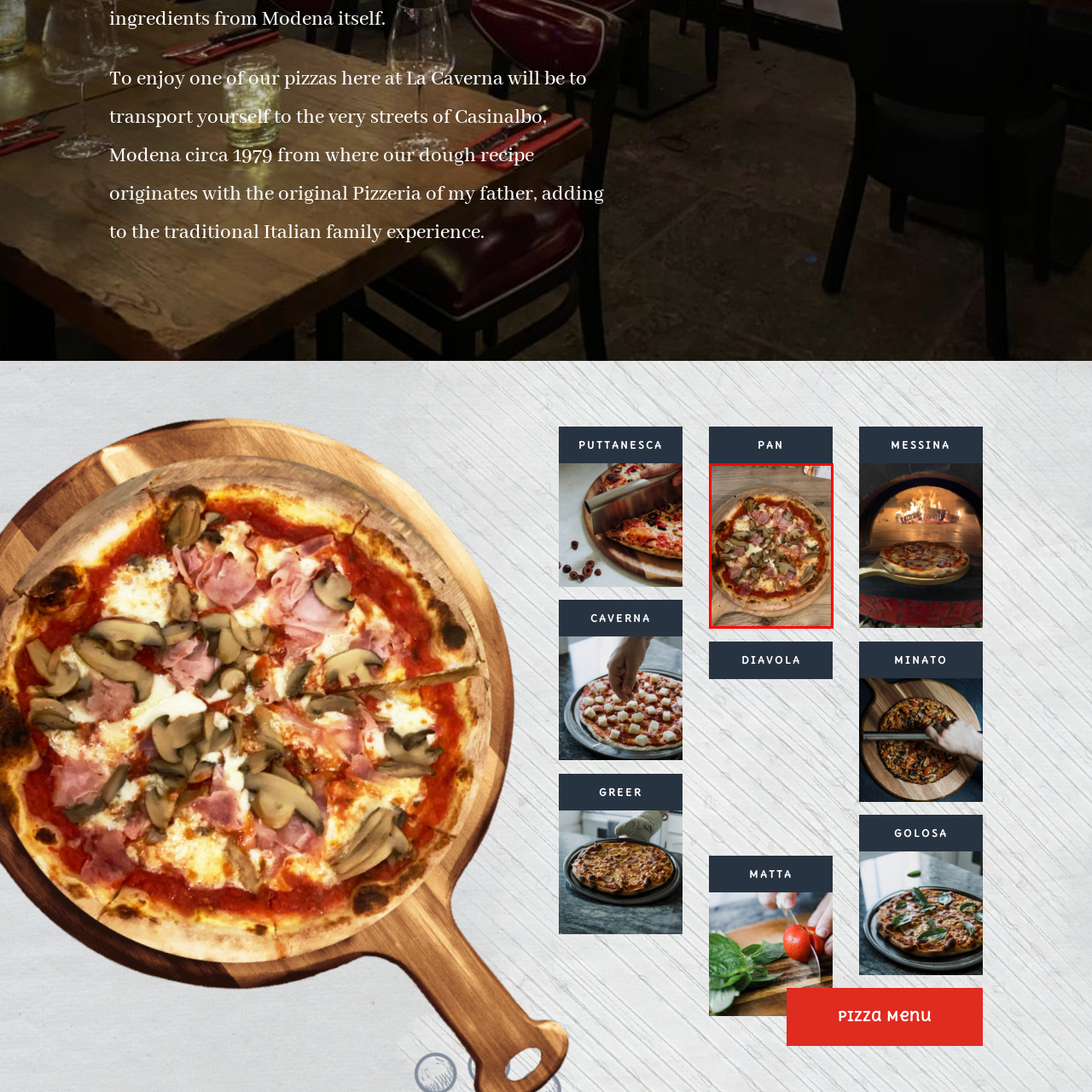Using the image highlighted in the red border, answer the following question concisely with a word or phrase:
What is the color of the crust?

Golden-brown